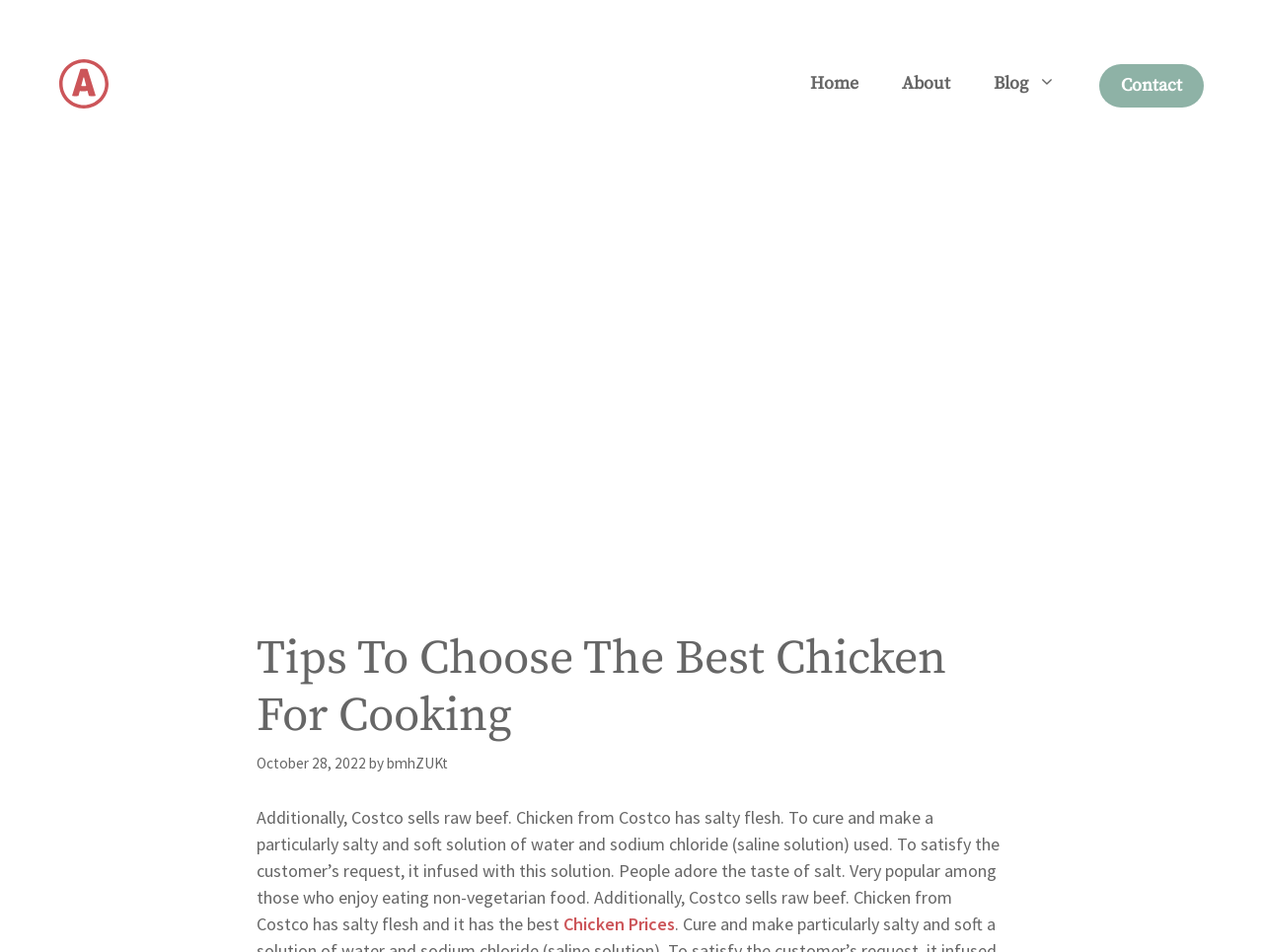When was the article published?
Respond with a short answer, either a single word or a phrase, based on the image.

October 28, 2022